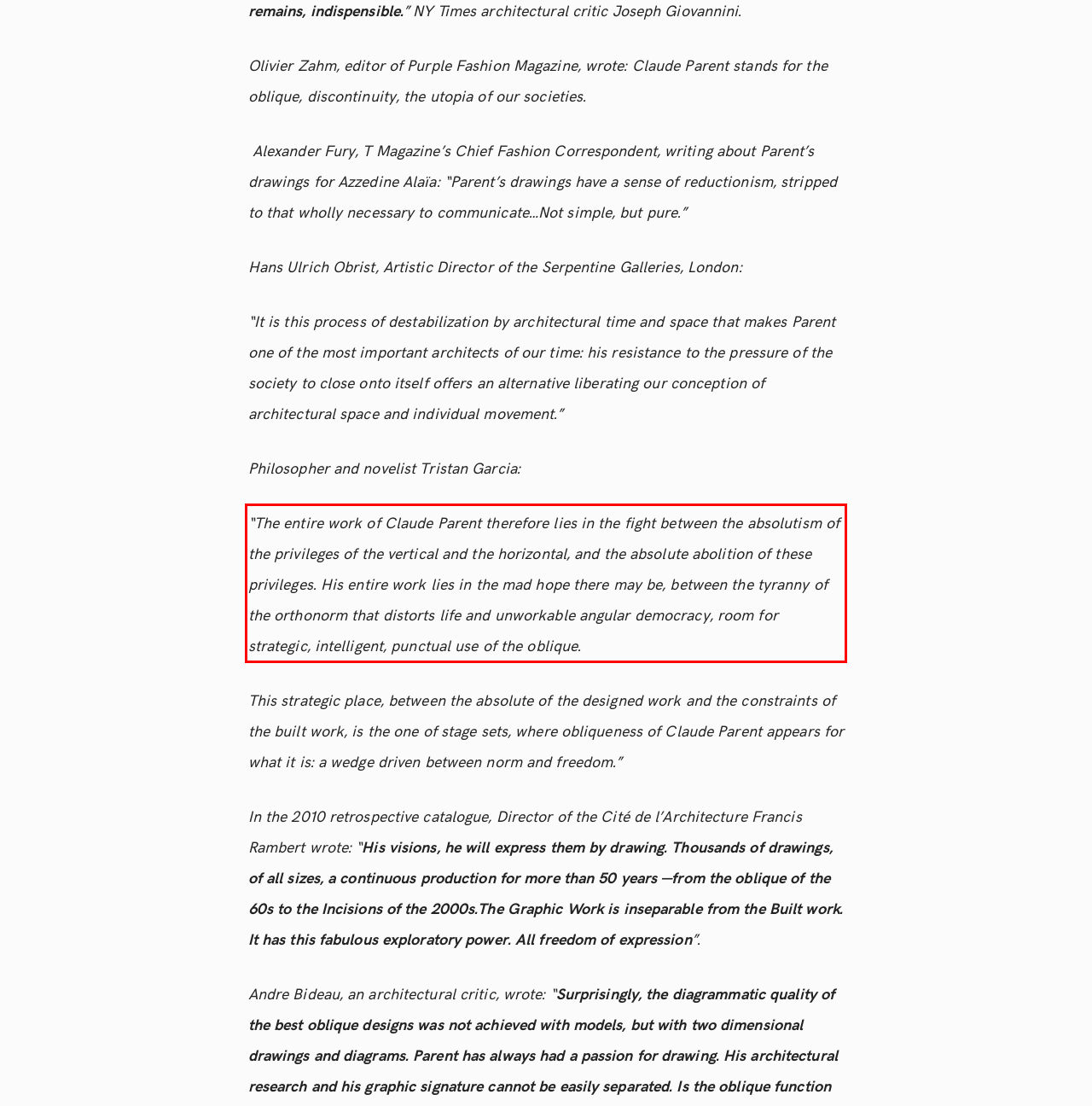Given a webpage screenshot, identify the text inside the red bounding box using OCR and extract it.

“The entire work of Claude Parent therefore lies in the fight between the absolutism of the privileges of the vertical and the horizontal, and the absolute abolition of these privileges. His entire work lies in the mad hope there may be, between the tyranny of the orthonorm that distorts life and unworkable angular democracy, room for strategic, intelligent, punctual use of the oblique.